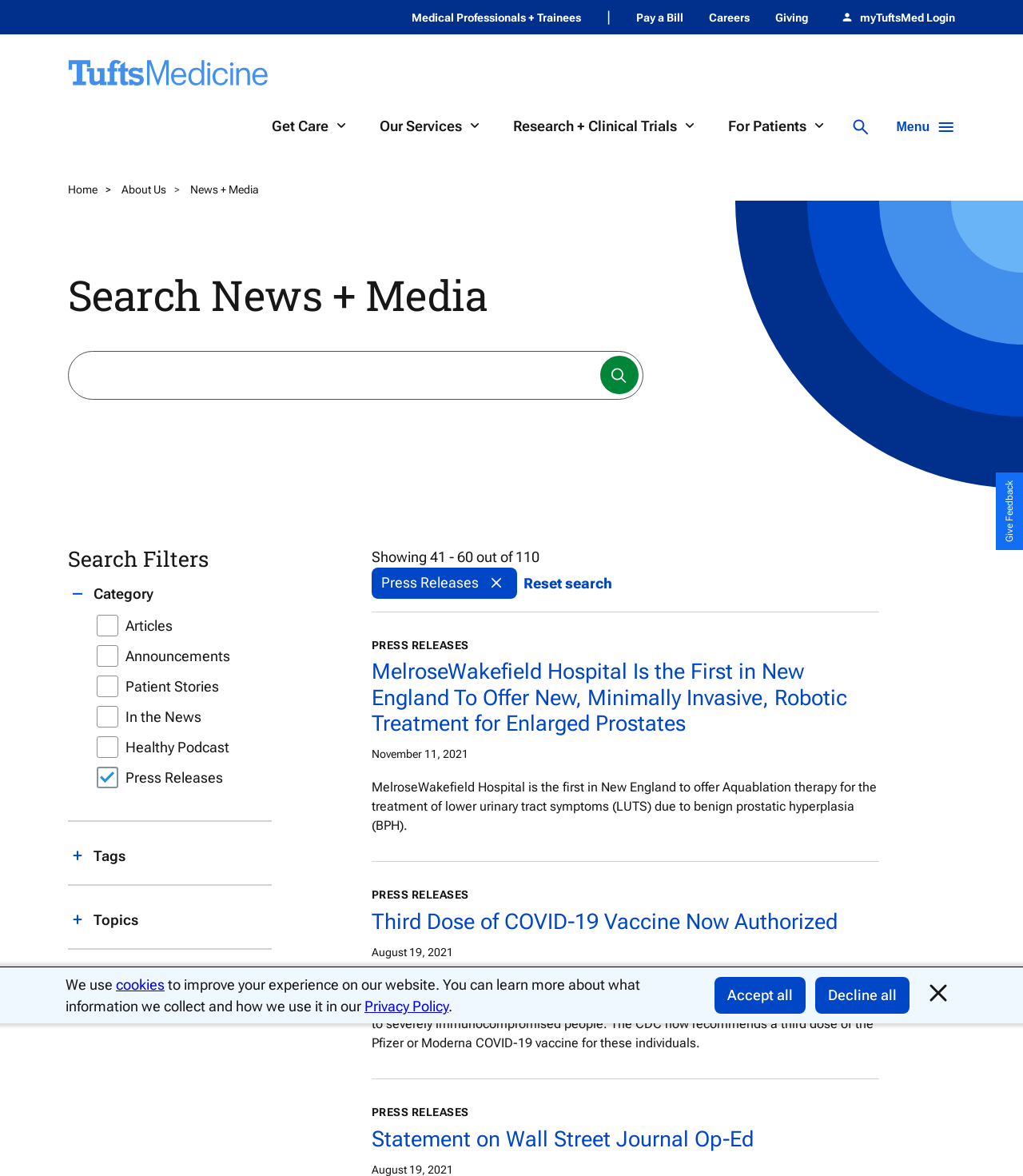Please find and report the bounding box coordinates of the element to click in order to perform the following action: "Get care". The coordinates should be expressed as four float numbers between 0 and 1, in the format [left, top, right, bottom].

[0.261, 0.094, 0.359, 0.119]